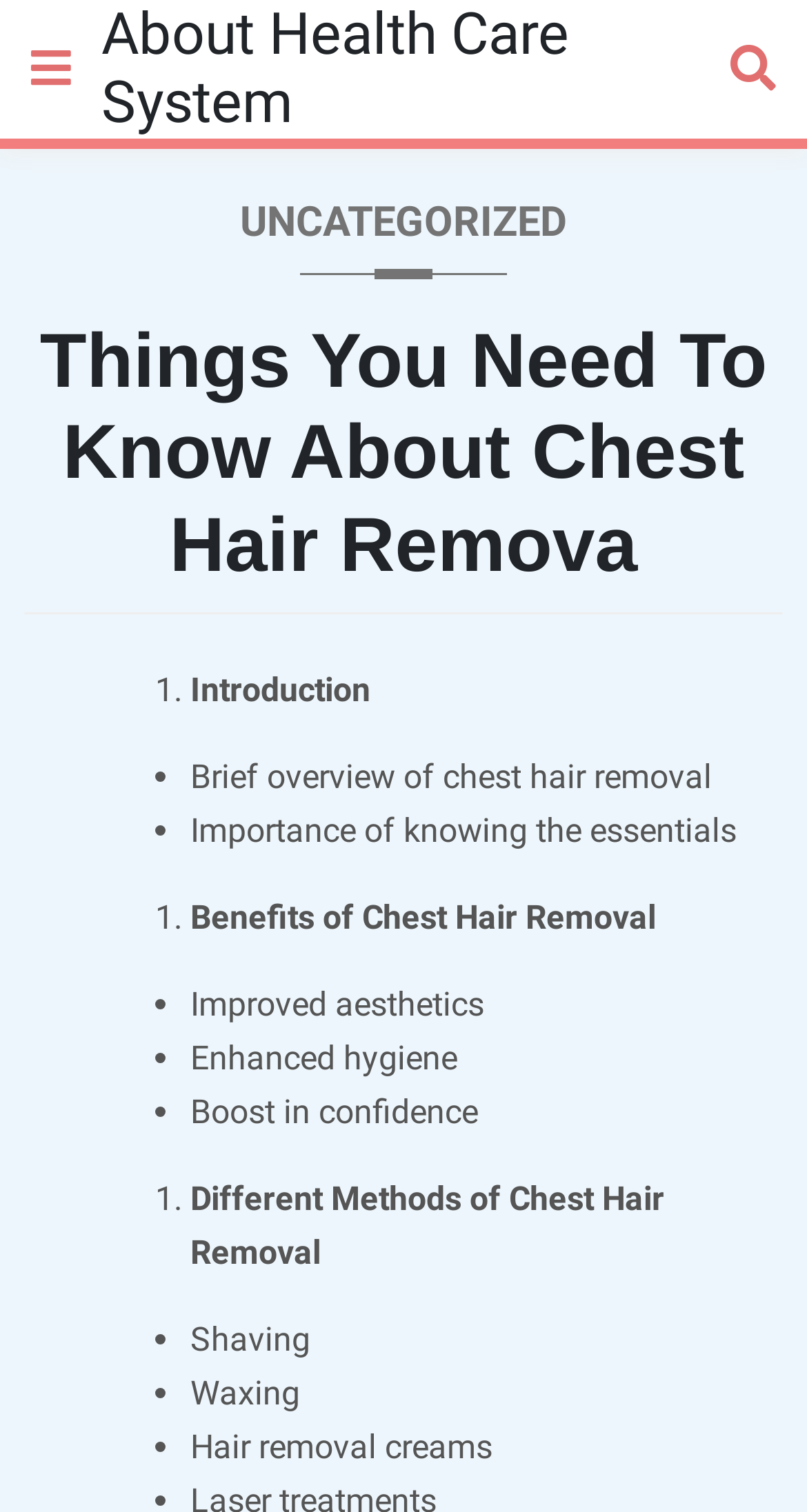Provide the bounding box coordinates in the format (top-left x, top-left y, bottom-right x, bottom-right y). All values are floating point numbers between 0 and 1. Determine the bounding box coordinate of the UI element described as: About Health Care System

[0.126, 0.0, 0.705, 0.091]